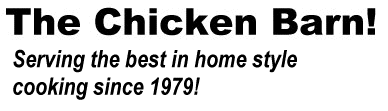Please look at the image and answer the question with a detailed explanation: Since what year has the restaurant been serving?

The tagline 'Serving the best in home style cooking since 1979!' indicates that the restaurant has been serving since 1979.